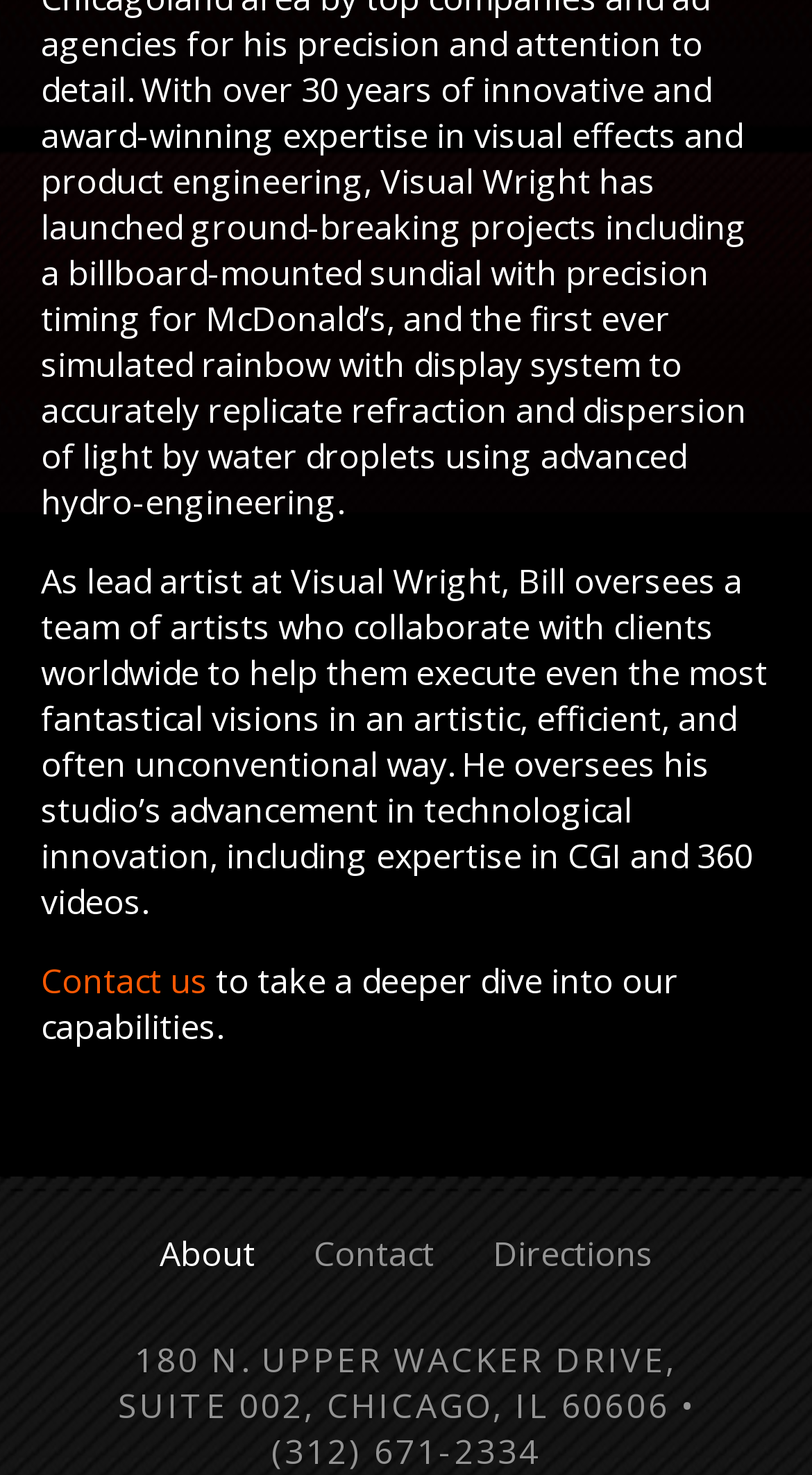How many links are there in the navigation menu?
Using the information from the image, provide a comprehensive answer to the question.

There are three links in the navigation menu, which are 'About', 'Contact', and 'Directions', as indicated by the link elements with IDs 108, 109, and 110, respectively.